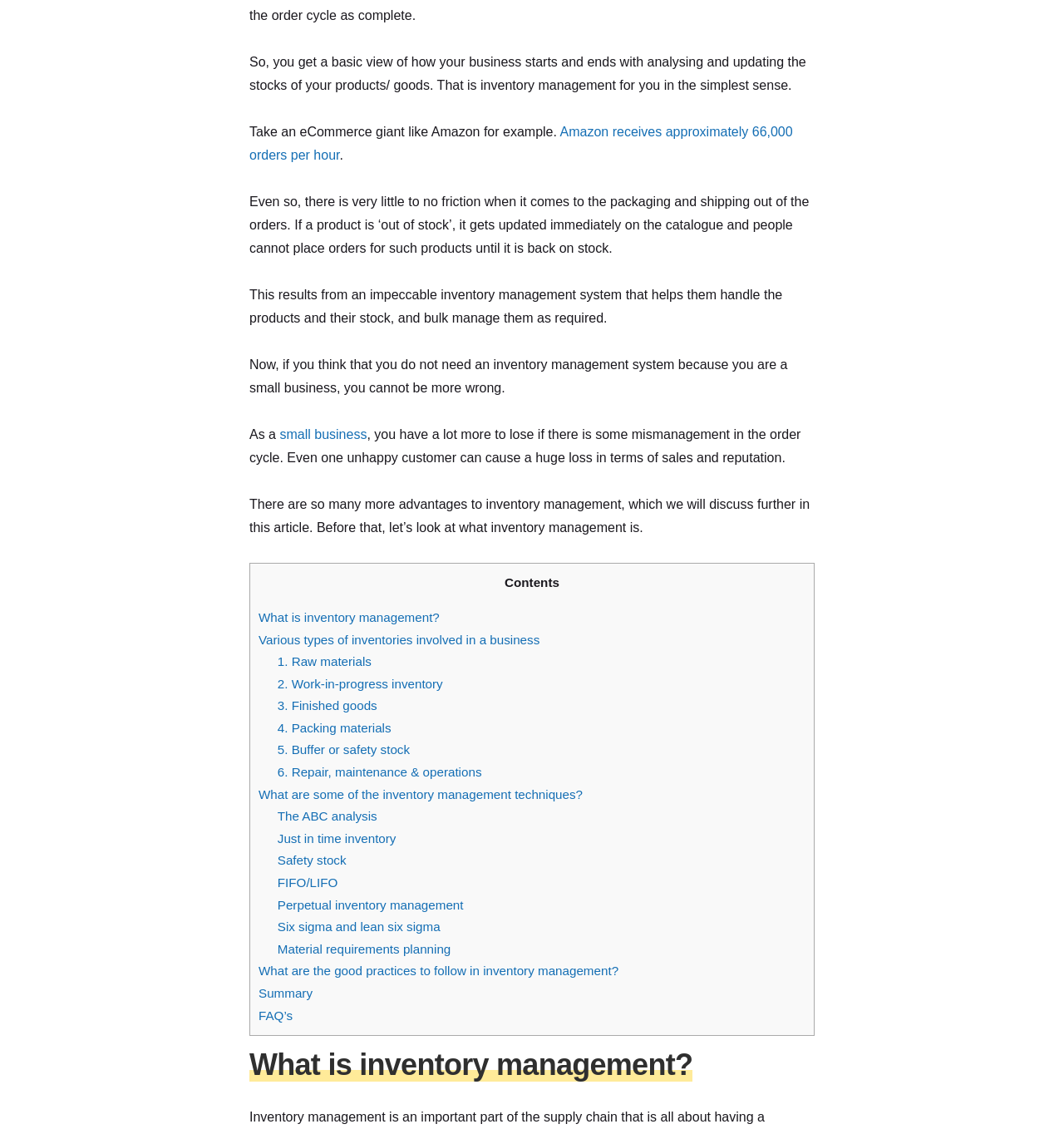What is inventory management in simple sense?
Using the information from the image, provide a comprehensive answer to the question.

According to the webpage, inventory management is described as 'a basic view of how your business starts and ends with analysing and updating the stocks of your products/ goods.' This implies that inventory management involves tracking and managing the stock levels of products or goods in a business.